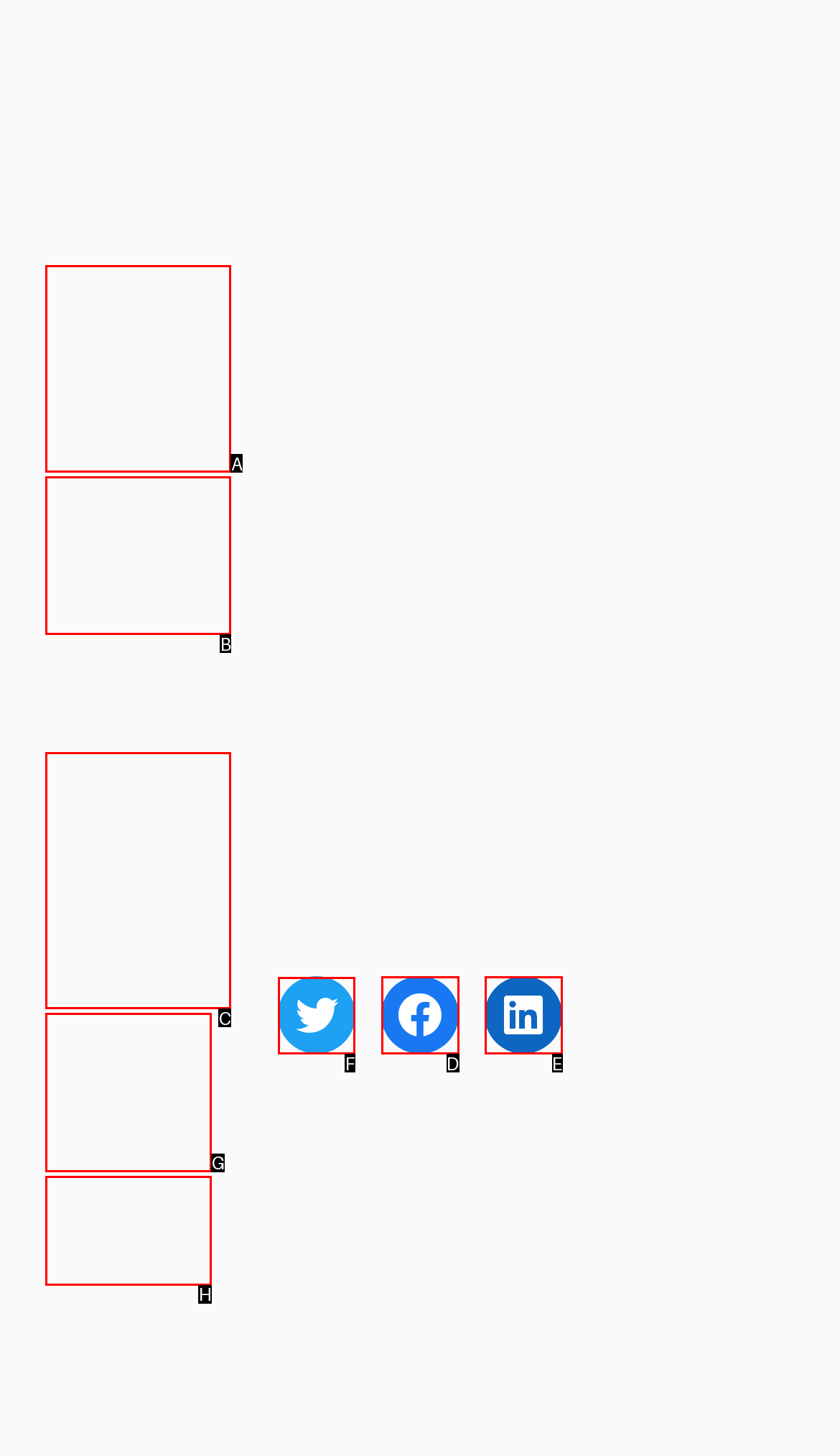To complete the task: Follow on Twitter, which option should I click? Answer with the appropriate letter from the provided choices.

F